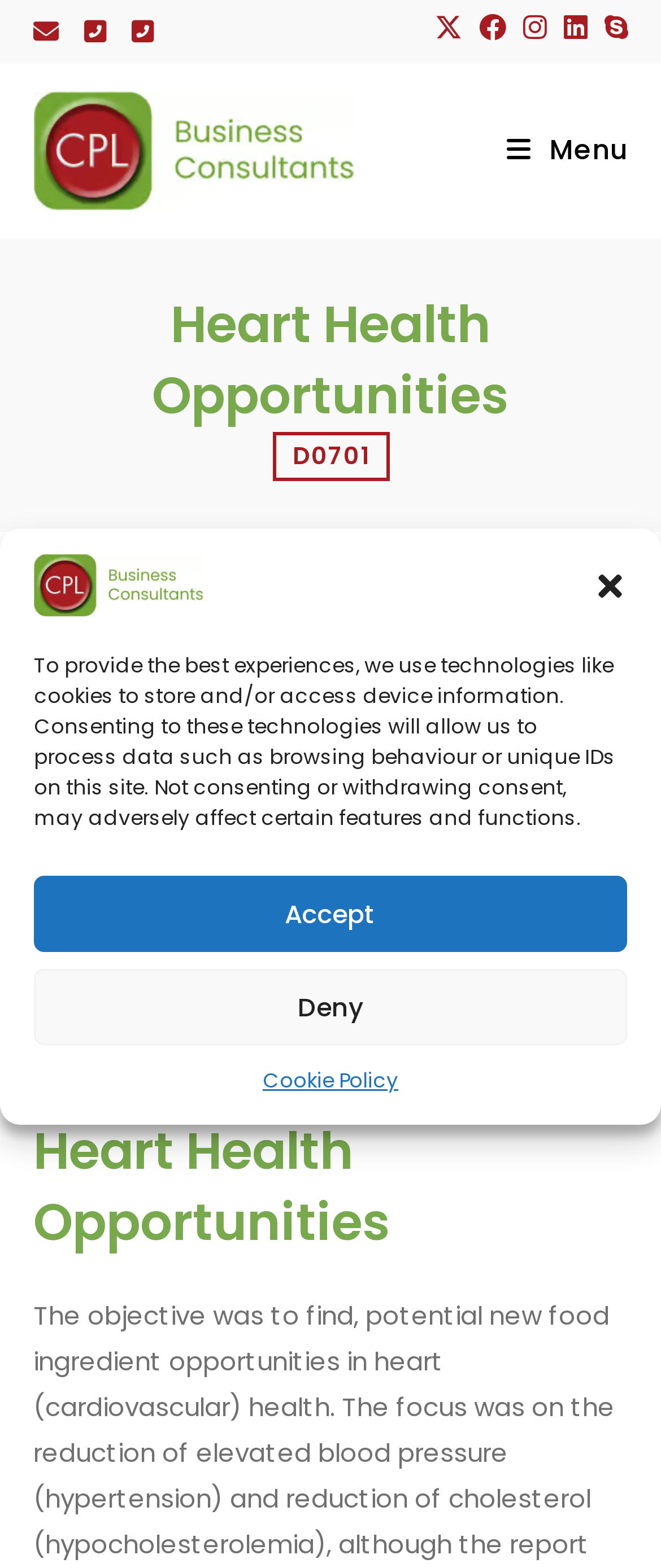Find the bounding box coordinates for the area that must be clicked to perform this action: "Click the CPL Business Consultants logo".

[0.051, 0.354, 0.308, 0.394]